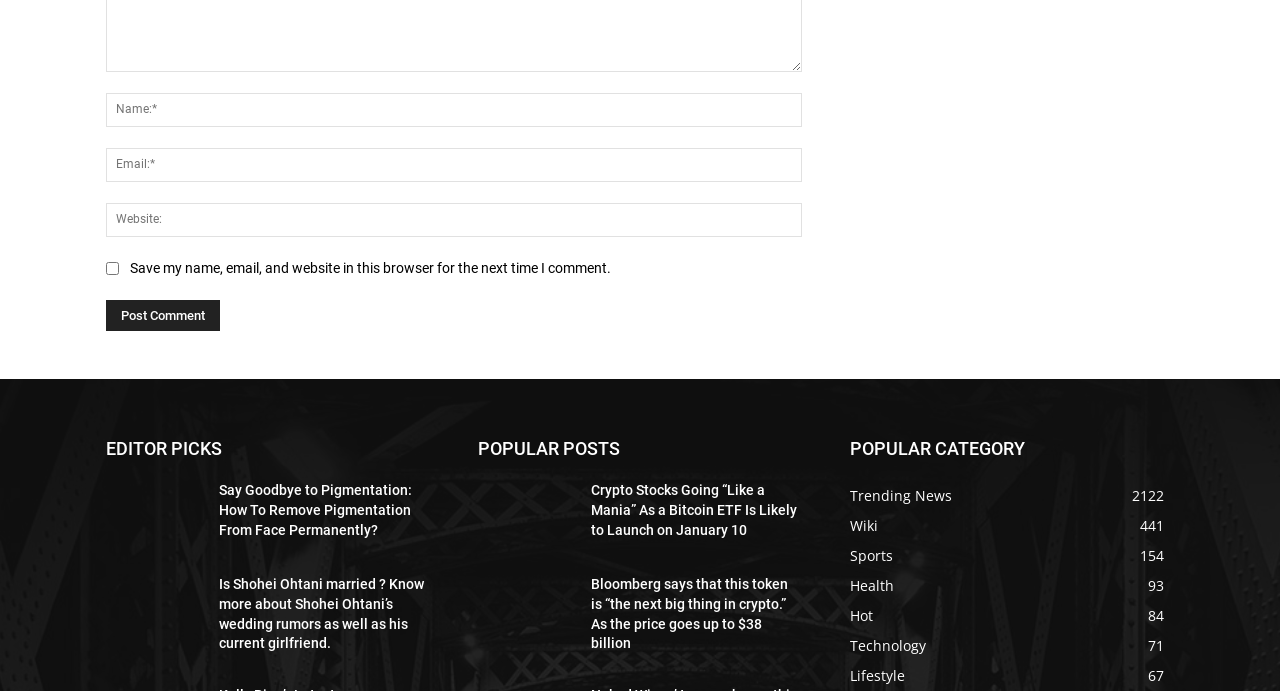What is the title of the first article?
Based on the visual content, answer with a single word or a brief phrase.

Say Goodbye to Pigmentation